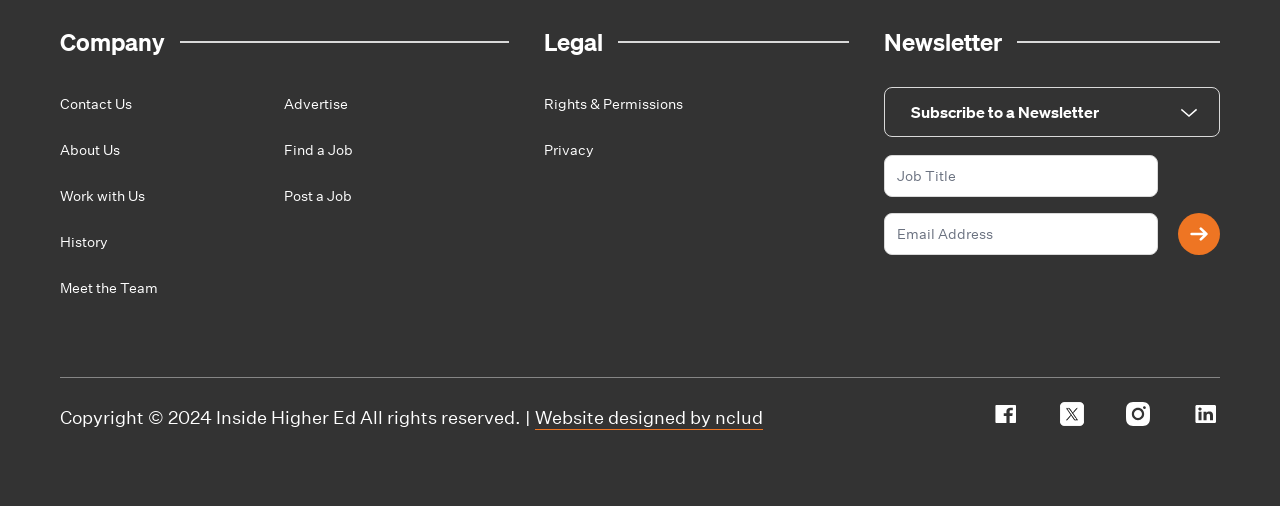Could you provide the bounding box coordinates for the portion of the screen to click to complete this instruction: "Subscribe to a Newsletter"?

[0.69, 0.172, 0.953, 0.271]